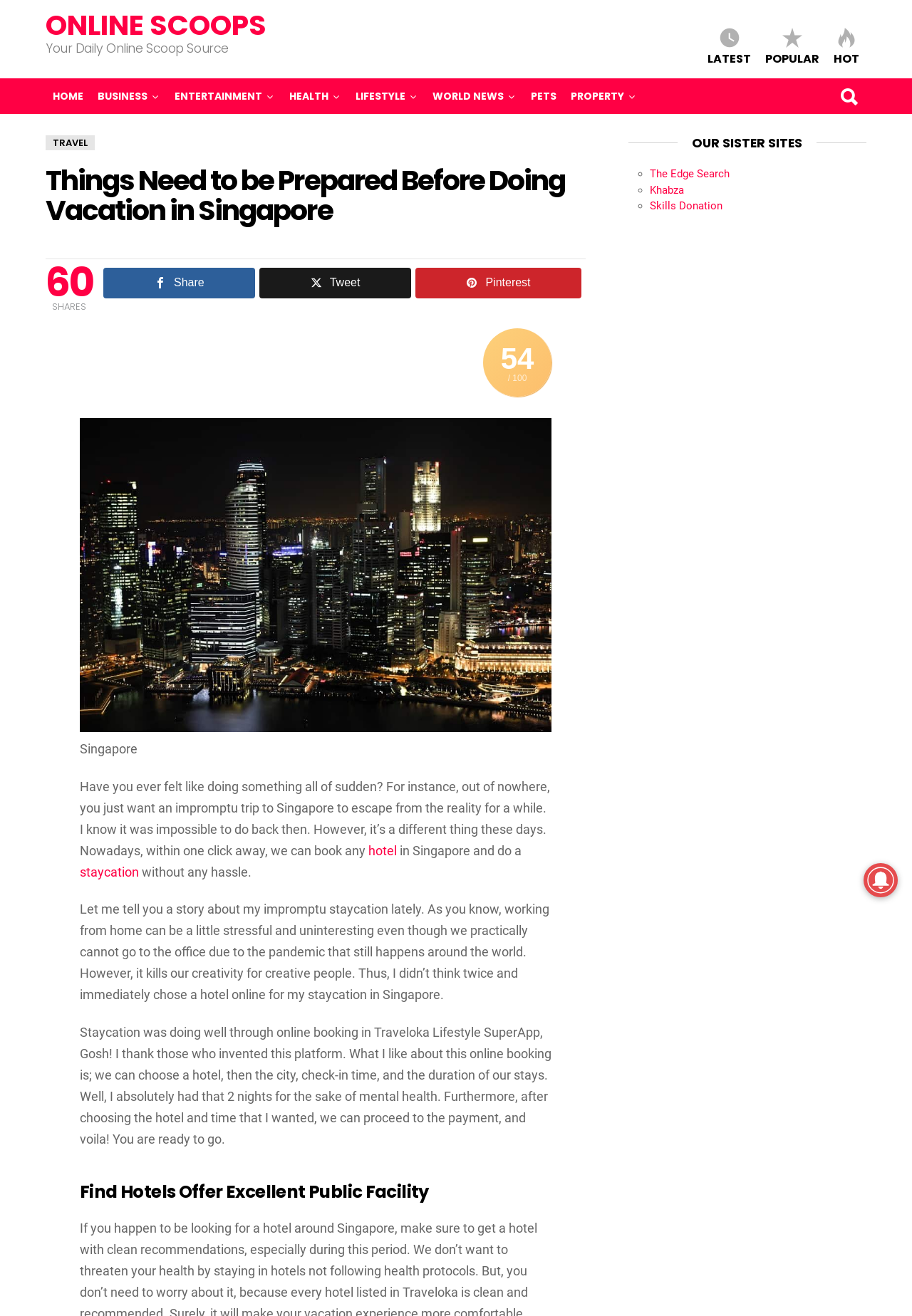Show the bounding box coordinates for the element that needs to be clicked to execute the following instruction: "Search for something". Provide the coordinates in the form of four float numbers between 0 and 1, i.e., [left, top, right, bottom].

[0.919, 0.059, 0.942, 0.086]